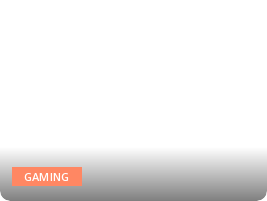Look at the image and write a detailed answer to the question: 
What is the direction of the gradient background?

The caption describes the gradient background as transitioning from a subtle gray to white, indicating that the direction of the gradient is from gray to white.